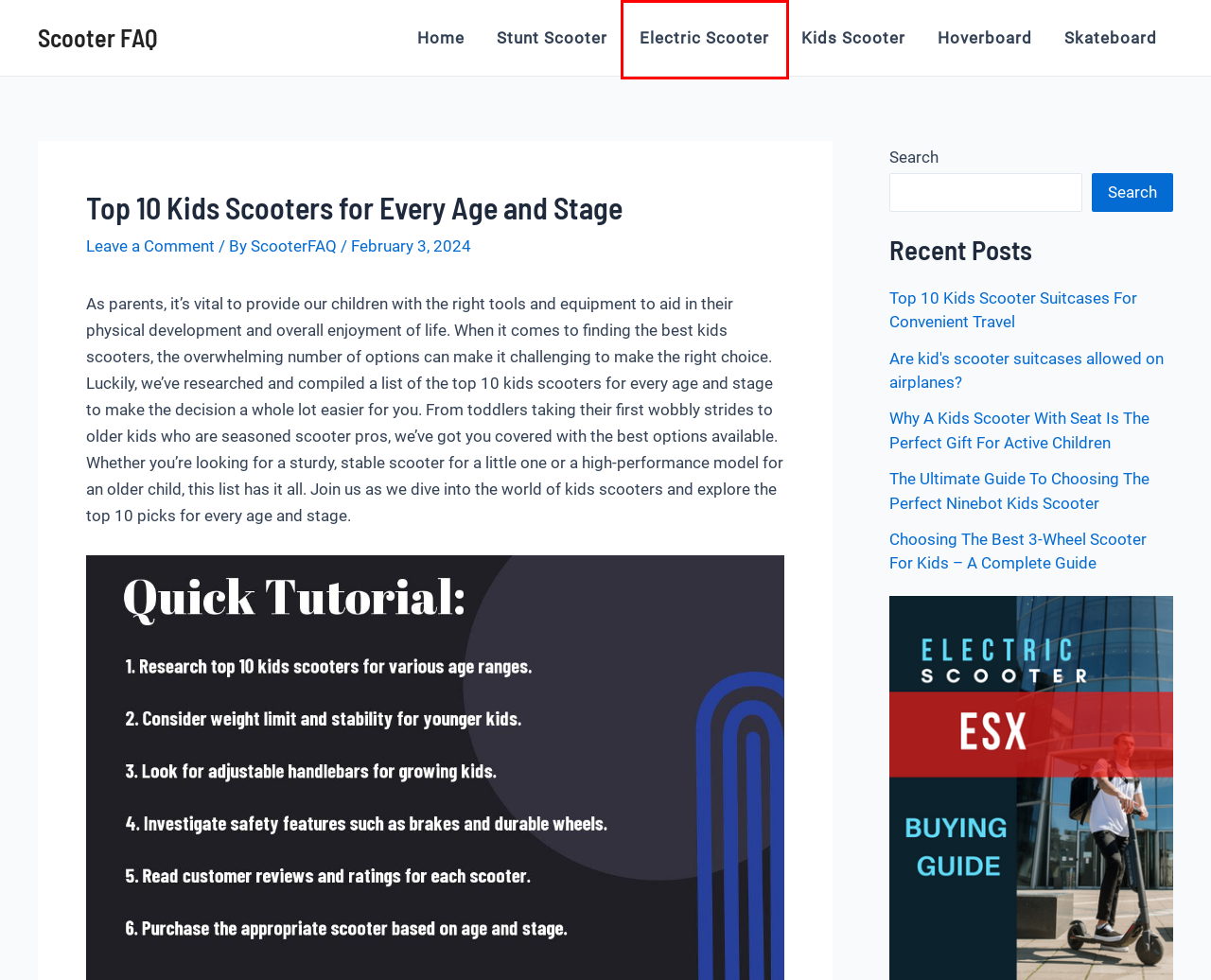Look at the given screenshot of a webpage with a red rectangle bounding box around a UI element. Pick the description that best matches the new webpage after clicking the element highlighted. The descriptions are:
A. Home - Electric Scooter X
B. Skateboard Archives - Scooter FAQ
C. Electric Scooter Archives - Scooter FAQ
D. Kids Scooter Archives - Scooter FAQ
E. Top 10 Kids Scooter Suitcases For Convenient Travel - Scooter FAQ
F. The Ultimate Guide To Choosing The Perfect Ninebot Kids Scooter - Scooter FAQ
G. Choosing The Best 3-Wheel Scooter For Kids - A Complete Guide - Scooter FAQ
H. Are kid's scooter suitcases allowed on airplanes? - Scooter FAQ

C